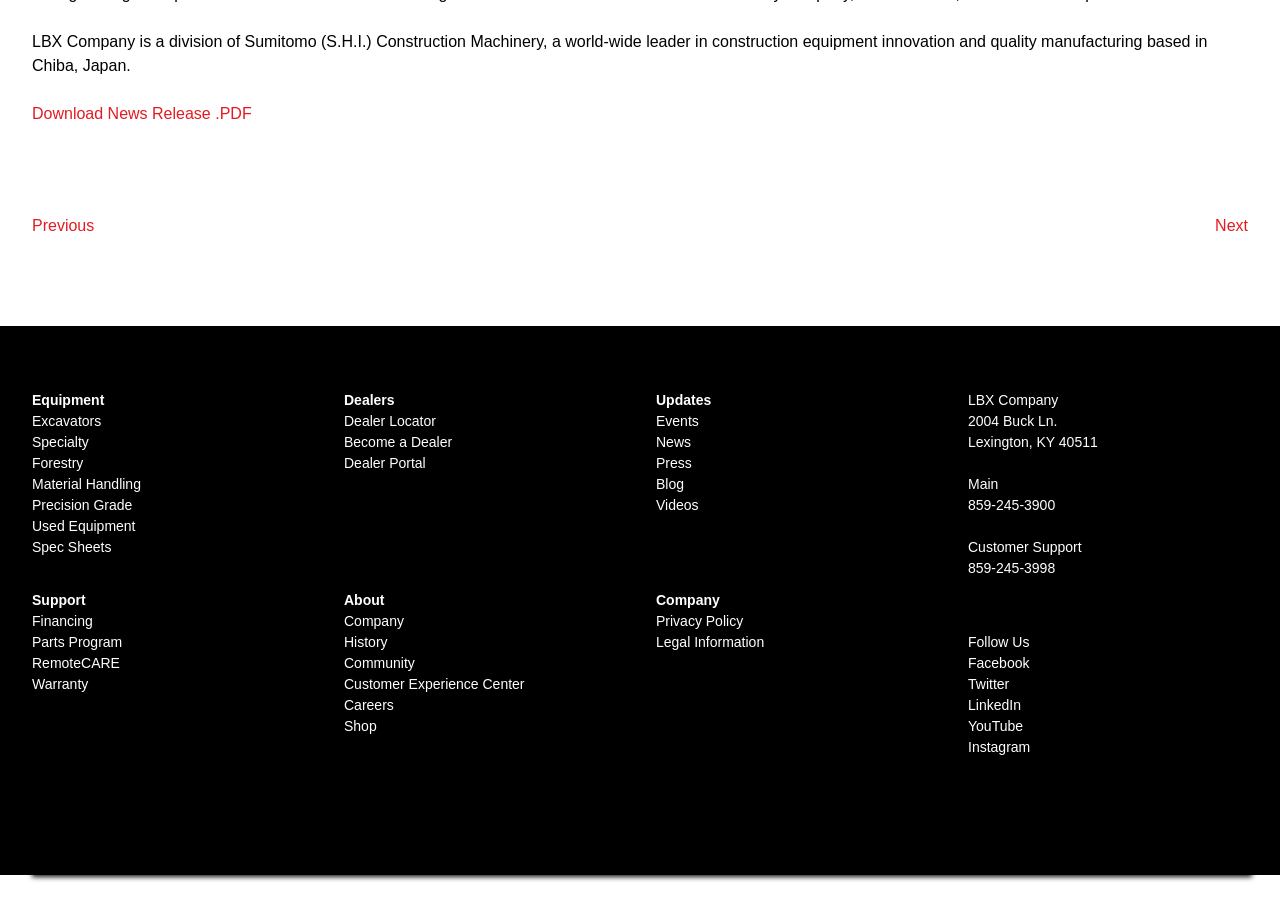Find the coordinates for the bounding box of the element with this description: "Customer Experience Center".

[0.269, 0.747, 0.41, 0.766]